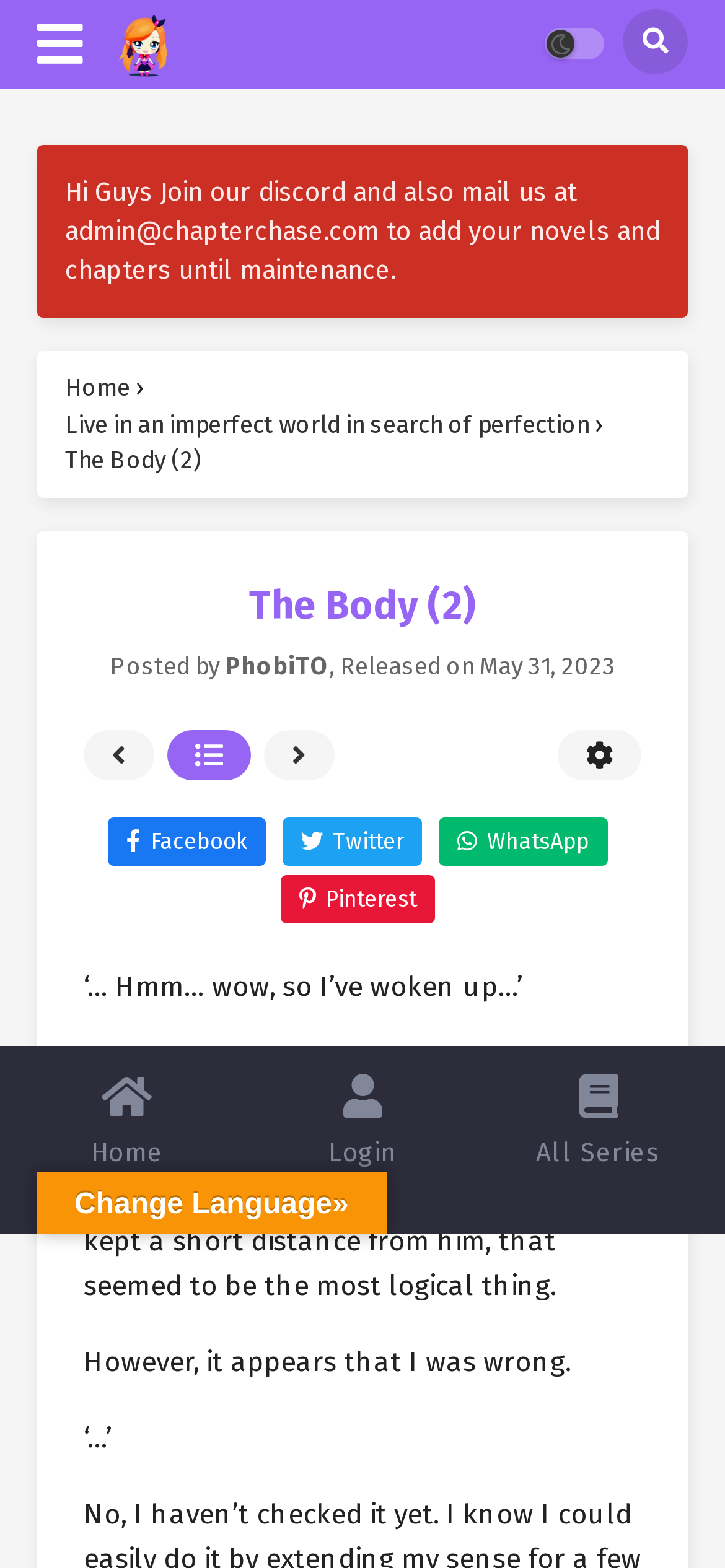From the given element description: "Next", find the bounding box for the UI element. Provide the coordinates as four float numbers between 0 and 1, in the order [left, top, right, bottom].

[0.364, 0.468, 0.462, 0.5]